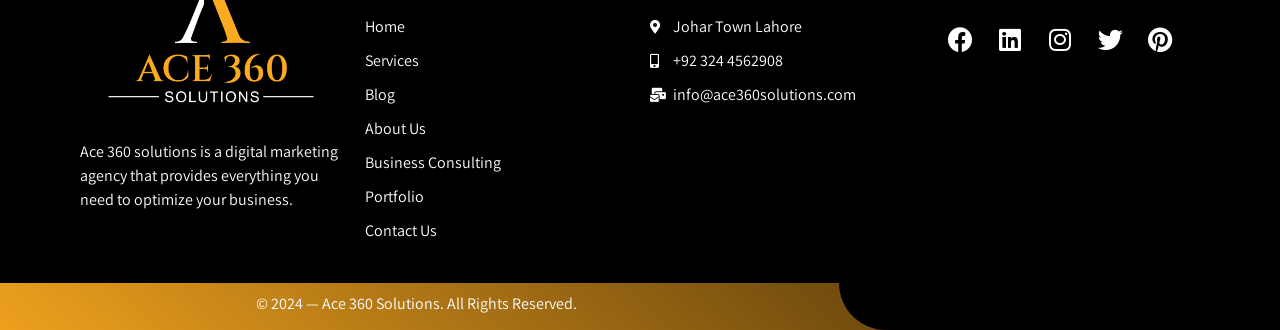What social media platforms does Ace 360 Solutions have?
Based on the content of the image, thoroughly explain and answer the question.

The links 'Facebook ', 'Linkedin ', 'Instagram ', 'Twitter ', and 'Pinterest ' suggest that Ace 360 Solutions has presence on these five social media platforms.